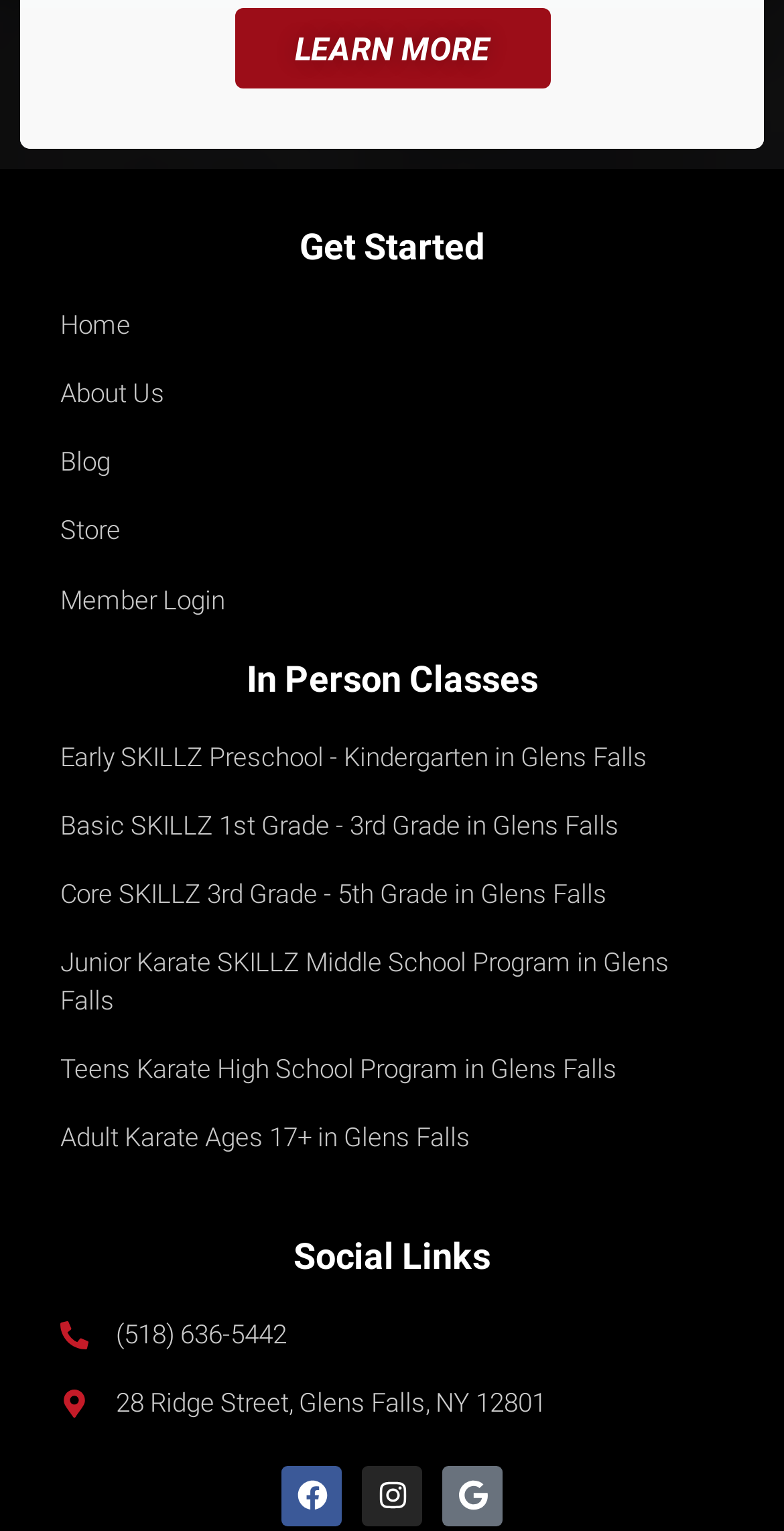What social media platforms are linked?
From the details in the image, answer the question comprehensively.

The webpage has links with the text 'Facebook', 'Instagram', and 'Google', along with corresponding images. This suggests that these social media platforms are linked to the organization or program.